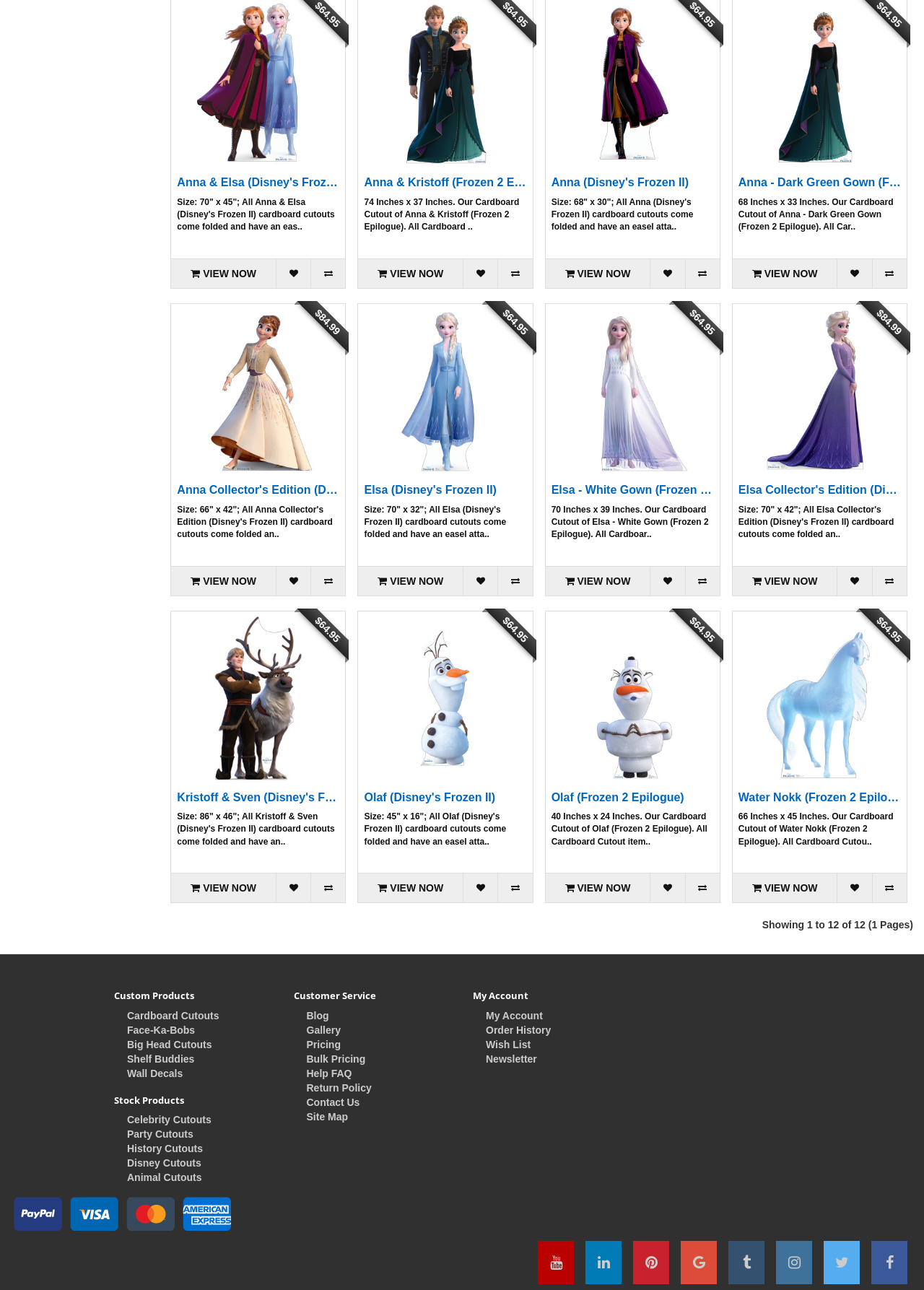Based on the element description "Olaf (Disney's Frozen II)", predict the bounding box coordinates of the UI element.

[0.394, 0.613, 0.57, 0.623]